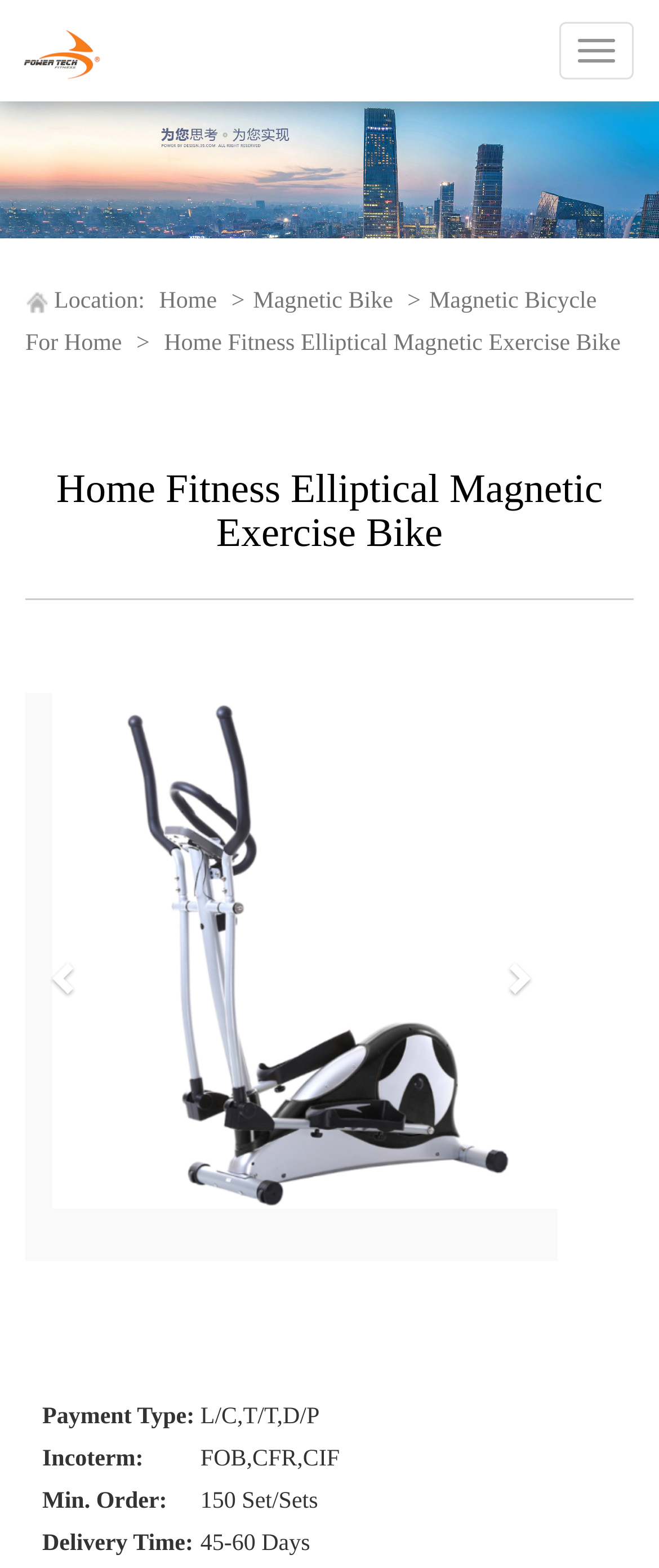Determine the bounding box coordinates of the region I should click to achieve the following instruction: "Click 'Next' button". Ensure the bounding box coordinates are four float numbers between 0 and 1, i.e., [left, top, right, bottom].

[0.725, 0.442, 0.846, 0.804]